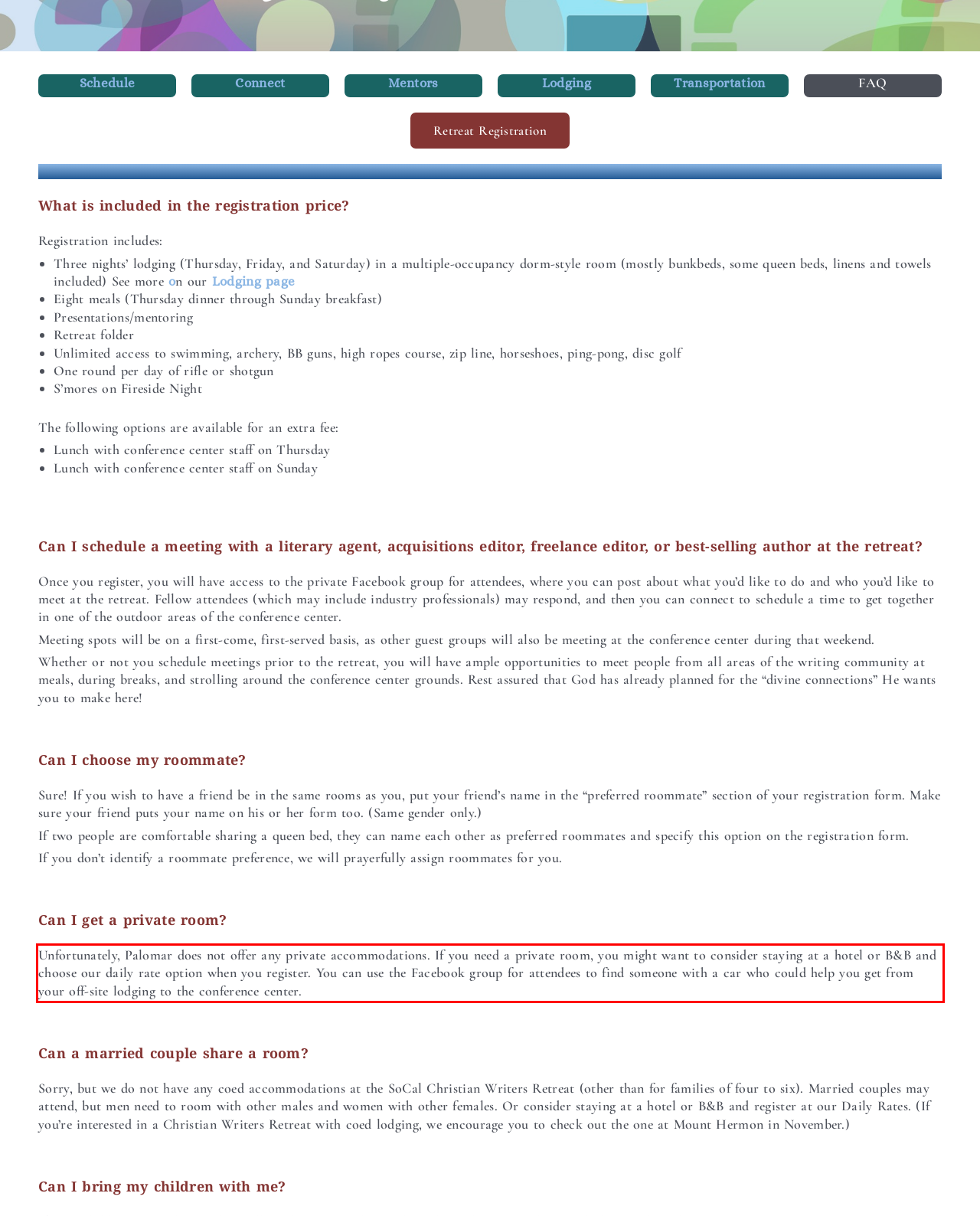Please extract the text content from the UI element enclosed by the red rectangle in the screenshot.

Unfortunately, Palomar does not offer any private accommodations. If you need a private room, you might want to consider staying at a hotel or B&B and choose our daily rate option when you register. You can use the Facebook group for attendees to find someone with a car who could help you get from your off-site lodging to the conference center.